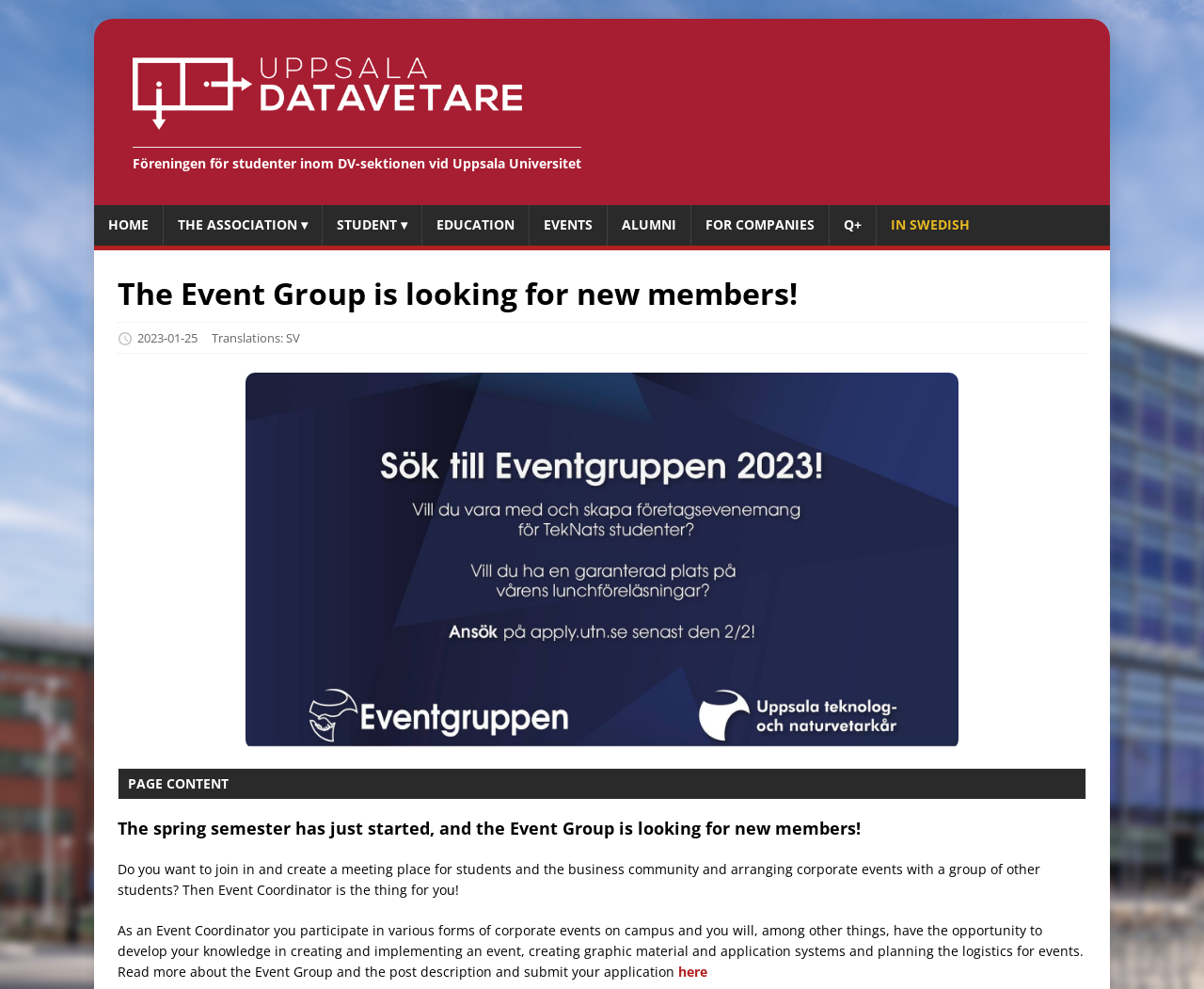Locate the bounding box coordinates of the clickable element to fulfill the following instruction: "Read more about the Event Group". Provide the coordinates as four float numbers between 0 and 1 in the format [left, top, right, bottom].

[0.563, 0.974, 0.588, 0.992]